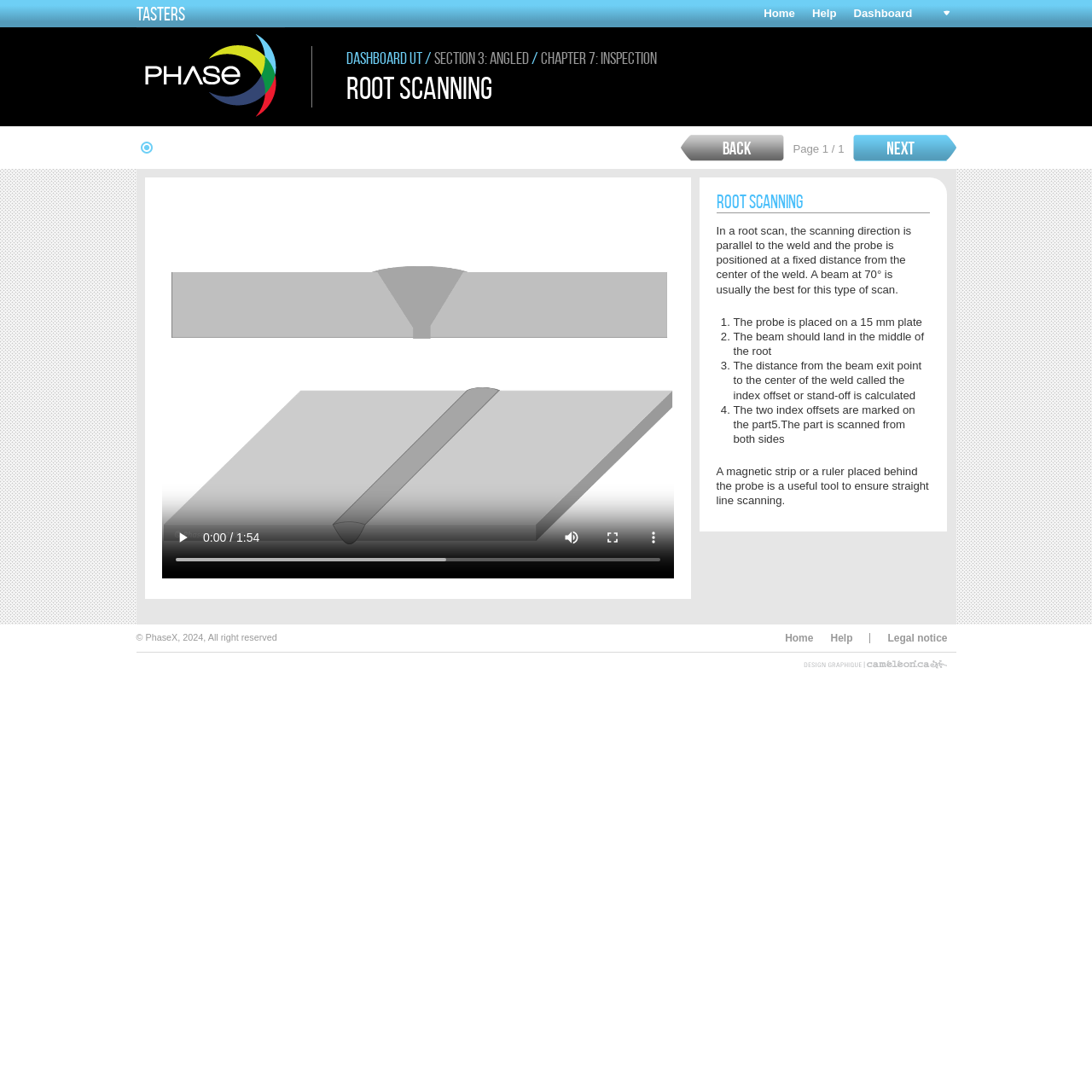Determine the bounding box coordinates of the element's region needed to click to follow the instruction: "Click the 'NEXT' button". Provide these coordinates as four float numbers between 0 and 1, formatted as [left, top, right, bottom].

[0.781, 0.123, 0.875, 0.147]